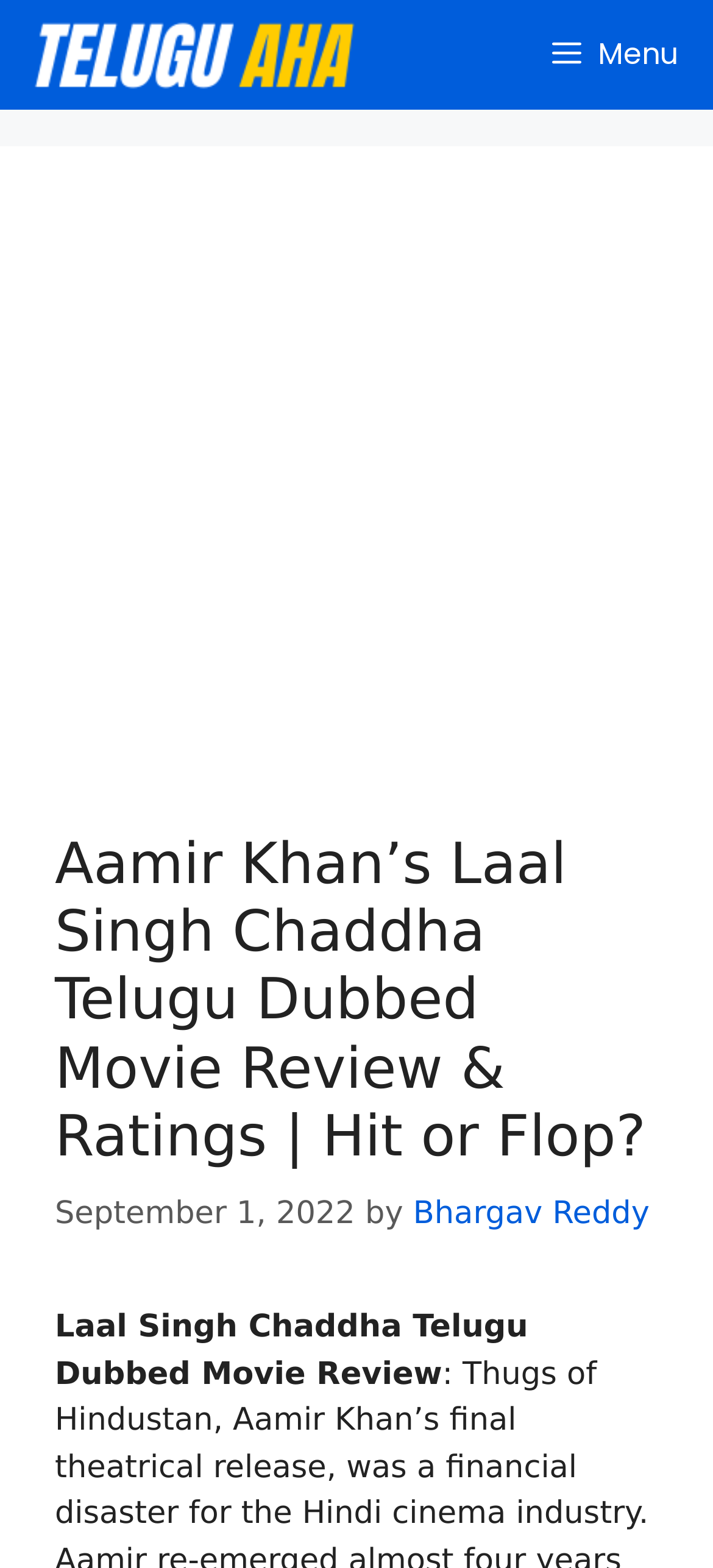Based on the image, please elaborate on the answer to the following question:
Who wrote the movie review?

I found the author's name by looking at the content section, where I saw a static text 'by' followed by a link with the text 'Bhargav Reddy', which indicates that Bhargav Reddy is the author of the movie review.